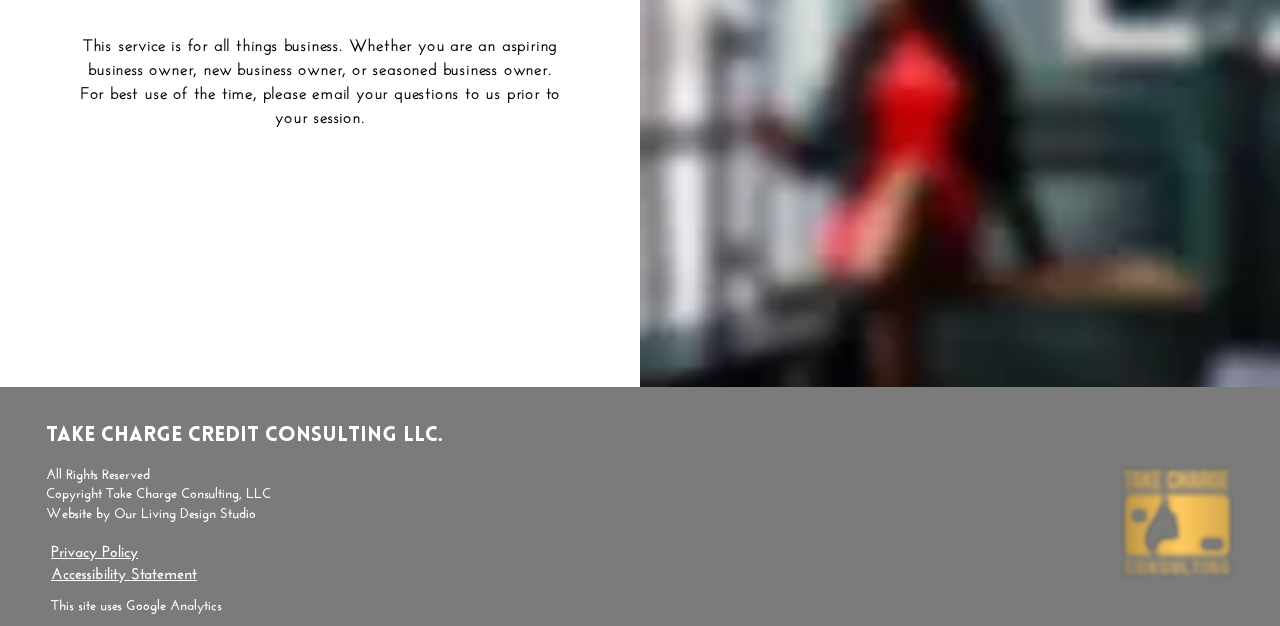What is the purpose of this service?
Could you please answer the question thoroughly and with as much detail as possible?

The purpose of this service can be inferred from the static text at the top of the page, which states that the service is for 'all things business' and caters to aspiring, new, and seasoned business owners.